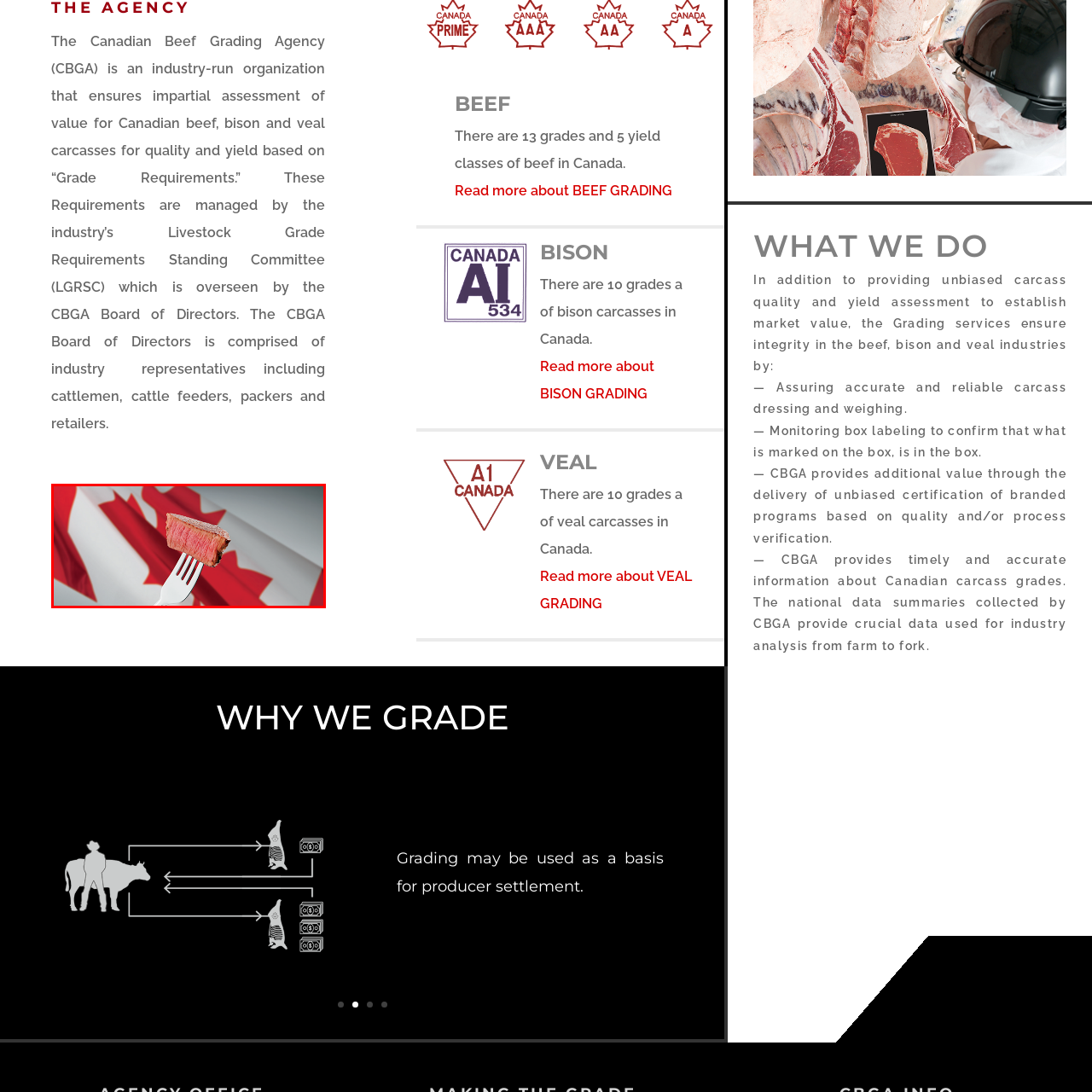Observe the image within the red boundary, What is the purpose of the Canadian Beef Grading Agency? Respond with a one-word or short phrase answer.

Impartial grading of beef